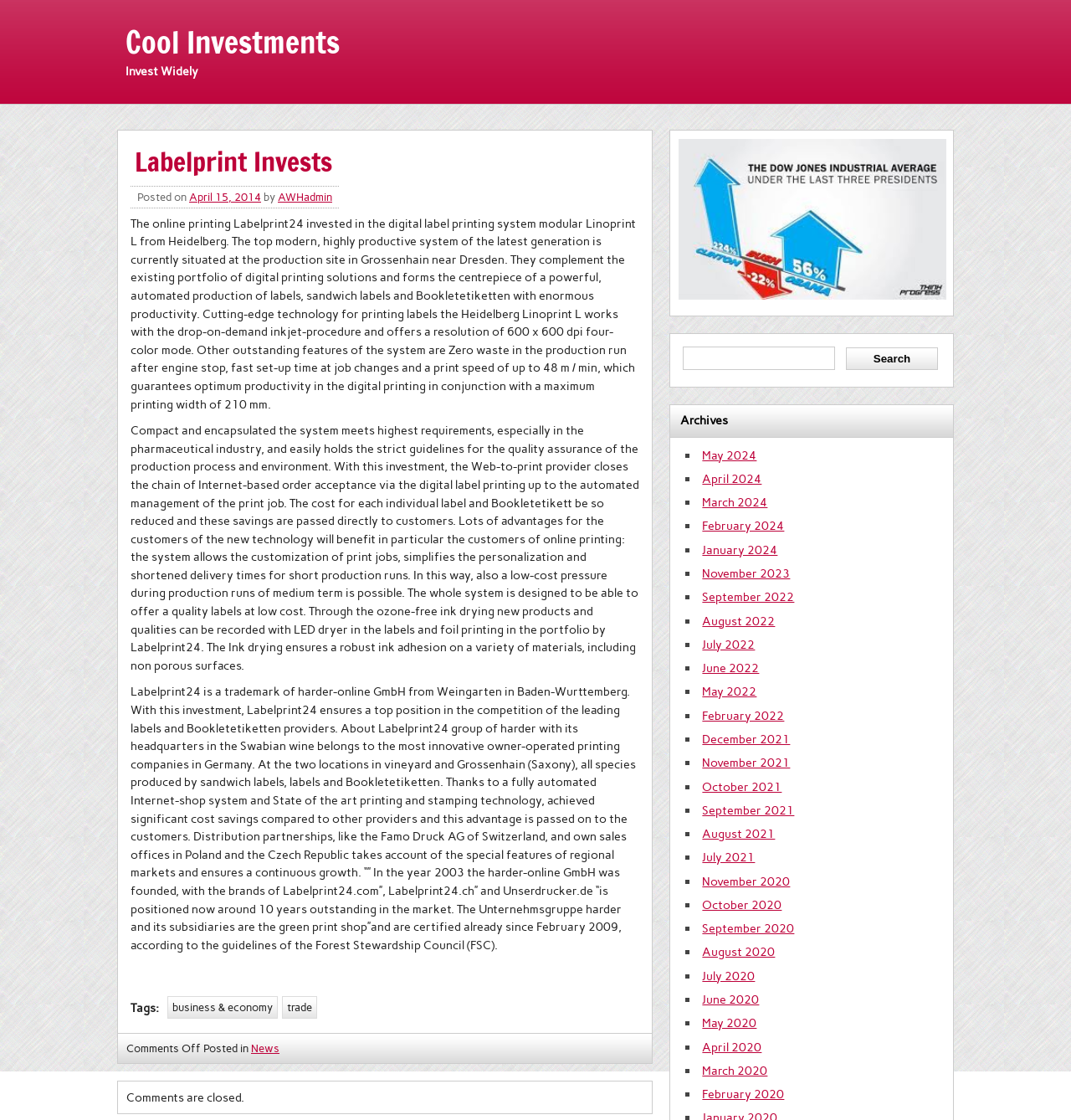Locate the bounding box coordinates of the element that should be clicked to fulfill the instruction: "Search for something".

[0.626, 0.298, 0.89, 0.342]